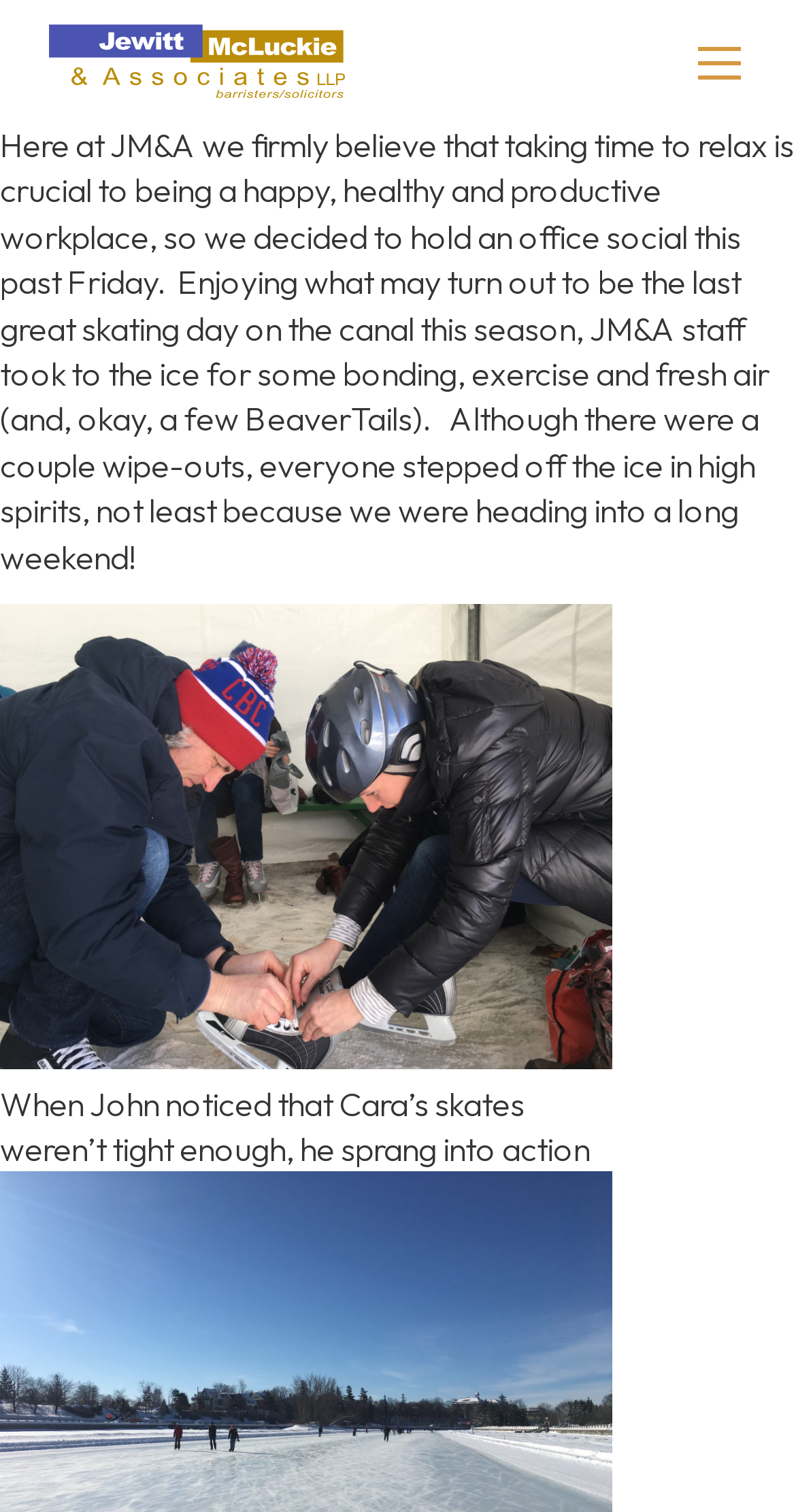What activity did JM&A staff do on the canal?
Answer the question with a single word or phrase, referring to the image.

skating